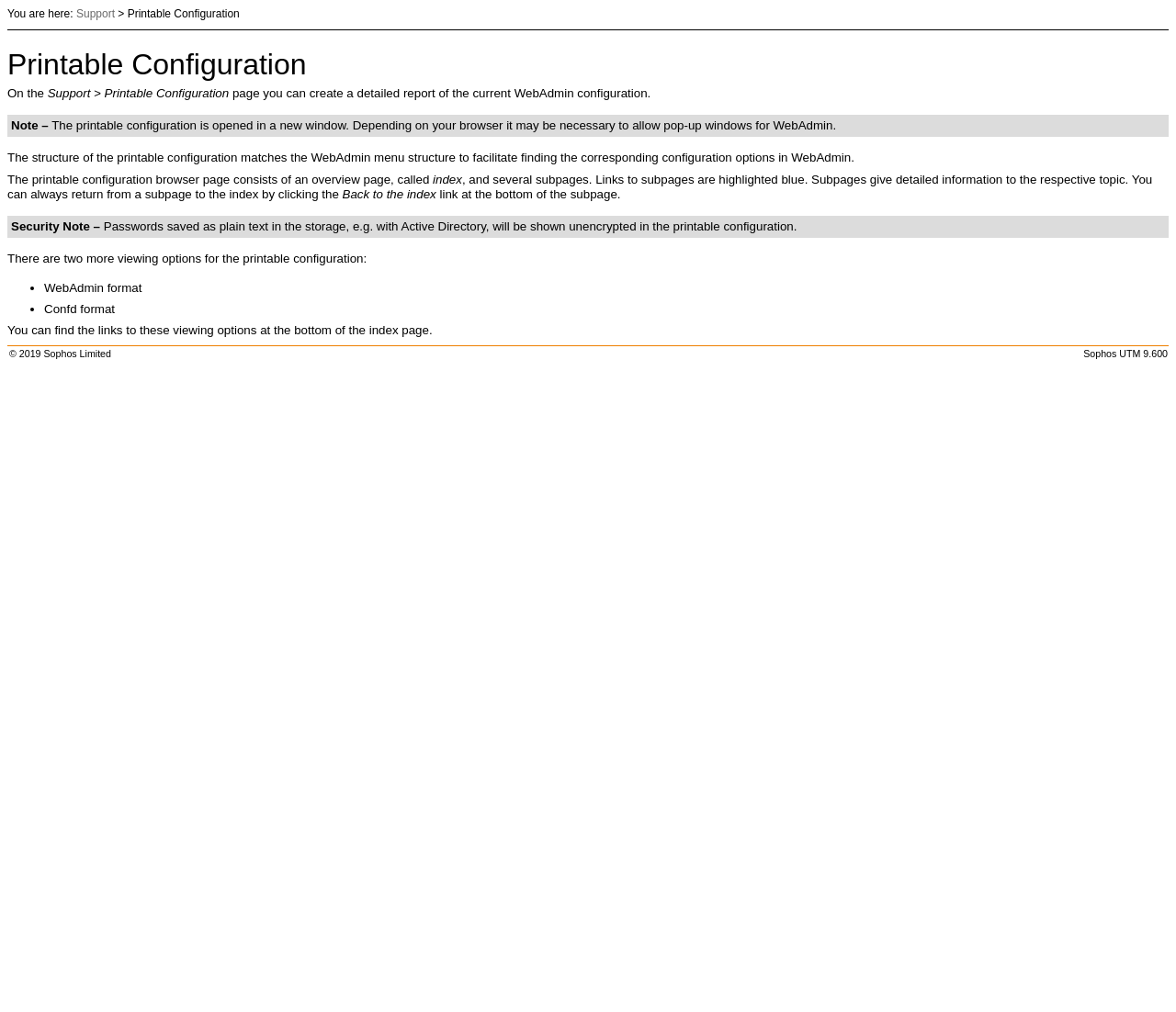Generate a comprehensive caption for the webpage you are viewing.

The webpage is focused on providing information about the "Printable Configuration" feature in the "Support" section. At the top, there is a breadcrumb trail indicating the current location, with a link to the "Support" page. Below this, a heading "Printable Configuration" is prominently displayed.

The main content of the page is divided into several sections. The first section explains that the "Printable Configuration" page allows users to create a detailed report of the current WebAdmin configuration. A note is provided, warning that the printable configuration will open in a new window and may require allowing pop-up windows.

The next section describes the structure of the printable configuration, which matches the WebAdmin menu structure. This is followed by a description of the printable configuration browser page, which consists of an overview page called "index" and several subpages. Links to subpages are highlighted in blue, and users can return to the index by clicking the "Back to the index" link at the bottom of each subpage.

A security note is provided, warning that passwords saved as plain text will be shown unencrypted in the printable configuration. The page then explains that there are two additional viewing options for the printable configuration: WebAdmin format and Confd format. Links to these options can be found at the bottom of the index page.

At the bottom of the page, there is a table with two columns, containing copyright information and the product name "Sophos UTM 9.600".